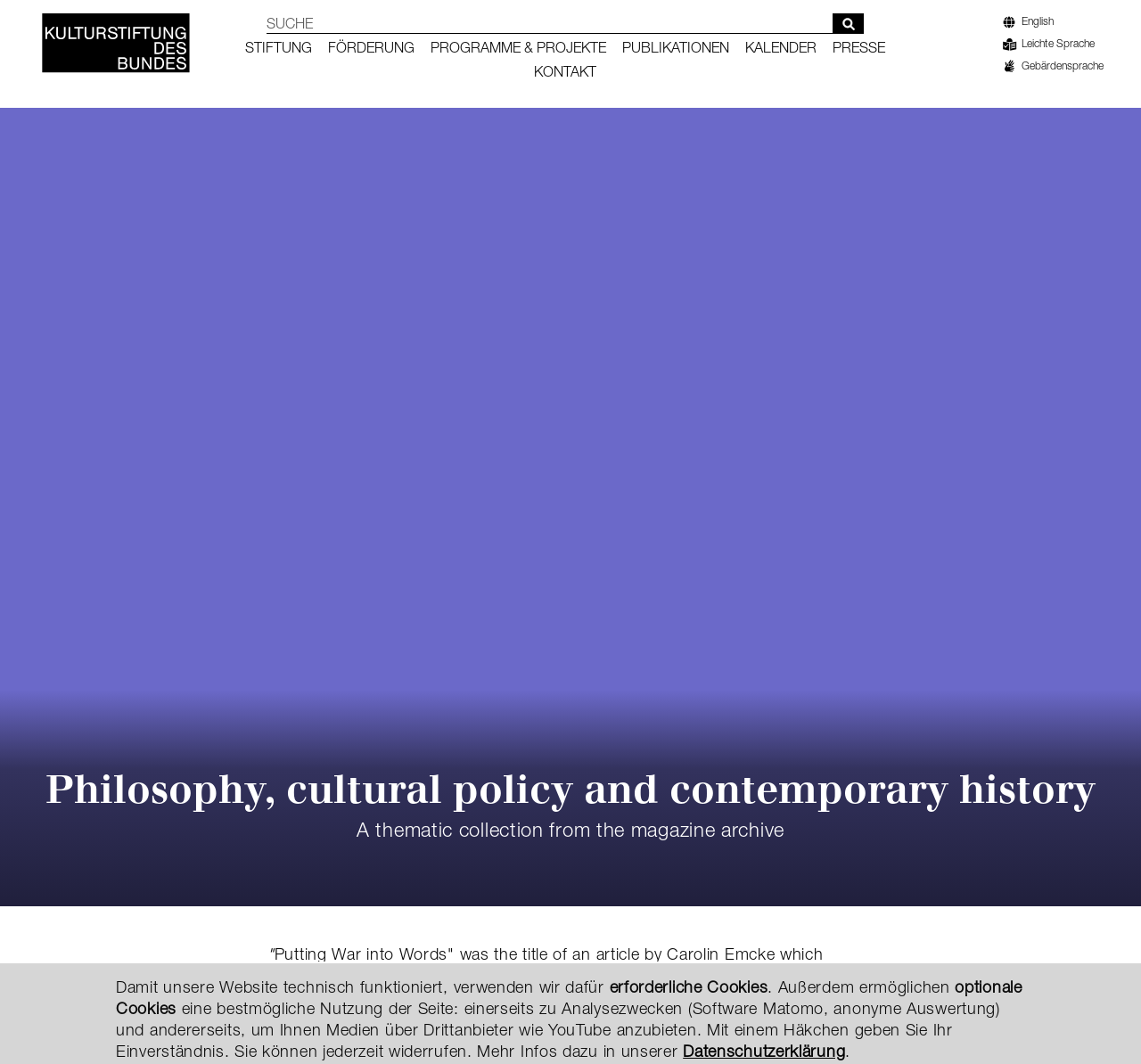Find the bounding box coordinates of the element you need to click on to perform this action: 'browse publications'. The coordinates should be represented by four float values between 0 and 1, in the format [left, top, right, bottom].

[0.544, 0.036, 0.641, 0.054]